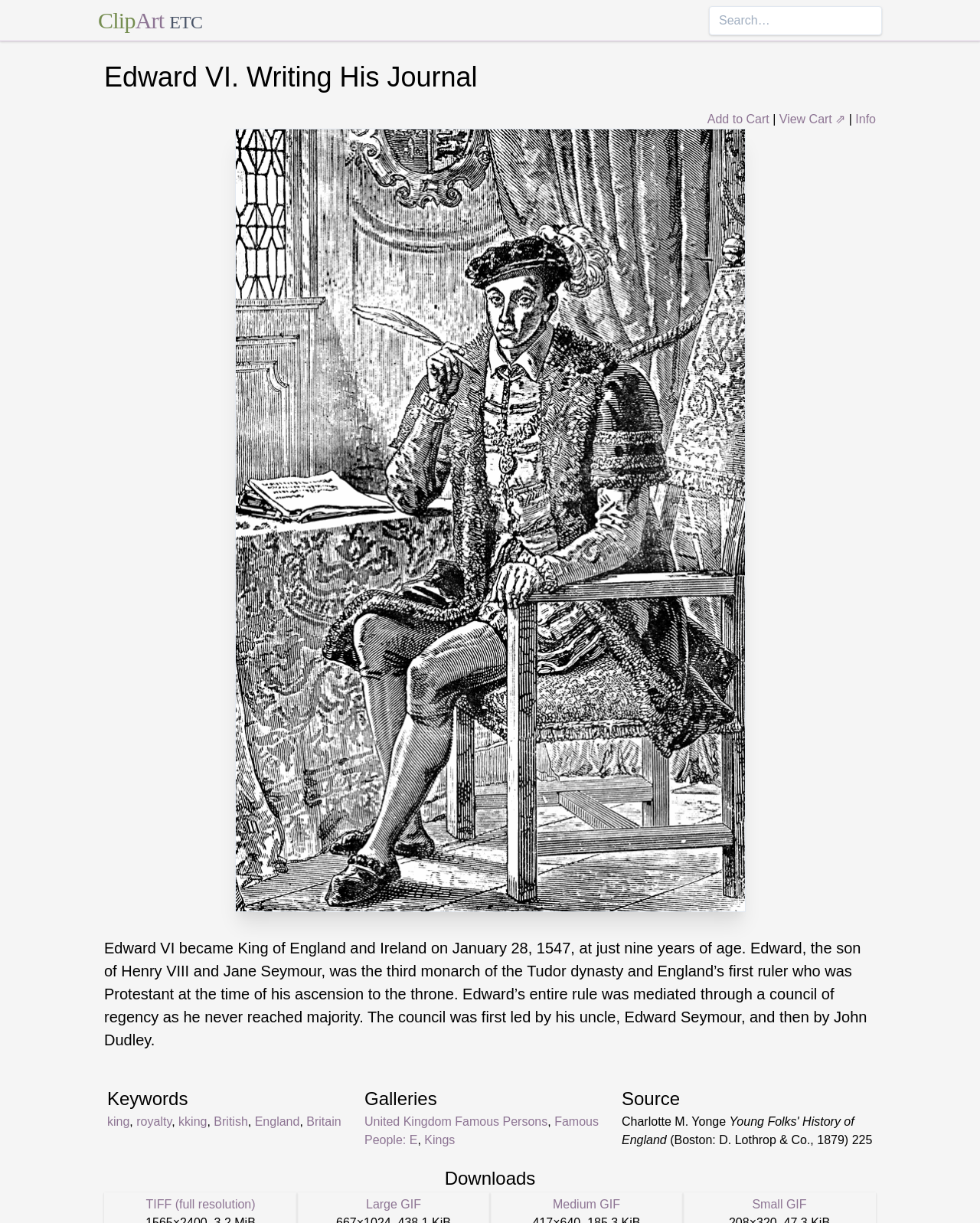Please indicate the bounding box coordinates of the element's region to be clicked to achieve the instruction: "View cart". Provide the coordinates as four float numbers between 0 and 1, i.e., [left, top, right, bottom].

[0.795, 0.092, 0.863, 0.103]